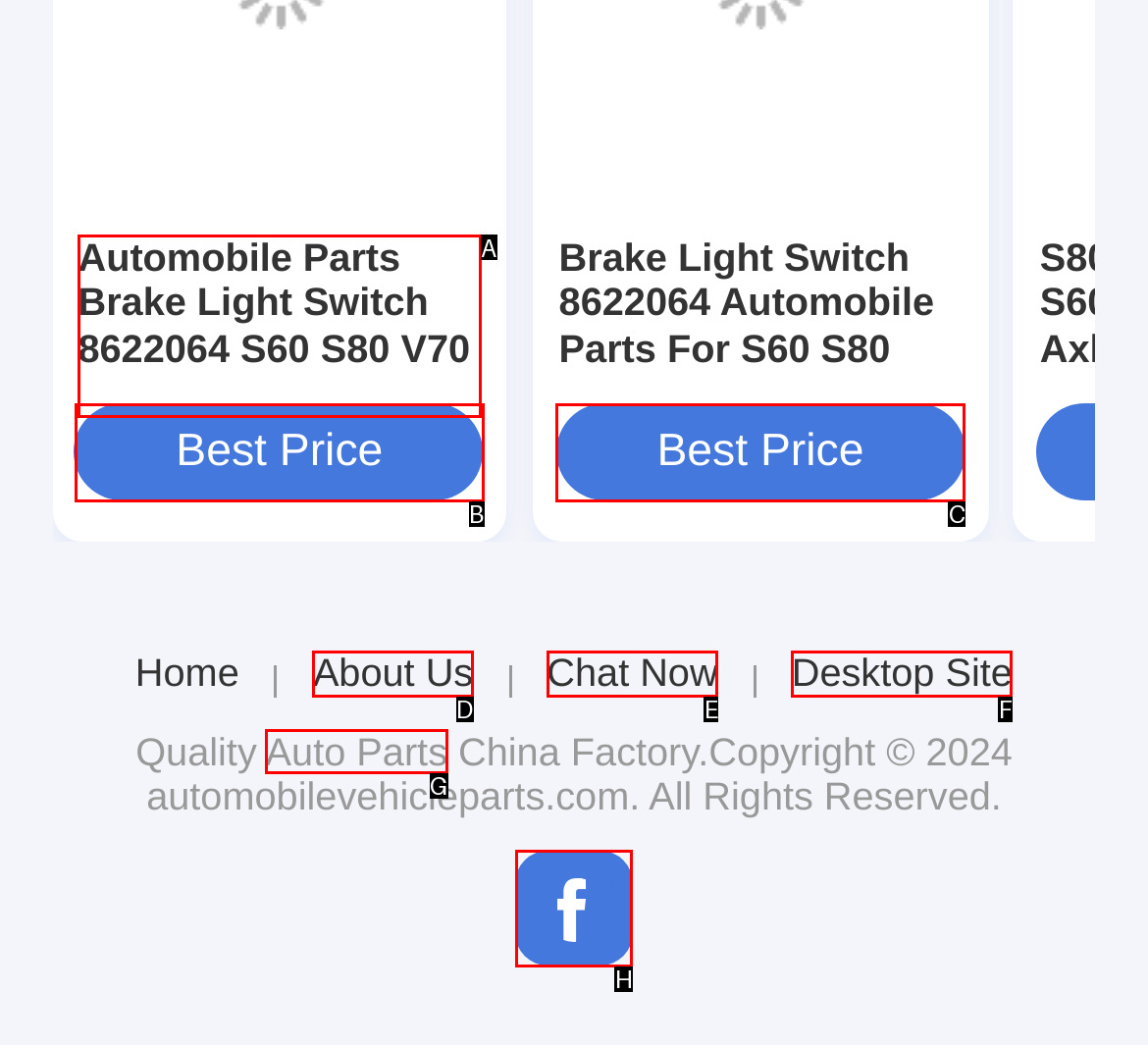Match the description: Best Price to the appropriate HTML element. Respond with the letter of your selected option.

C